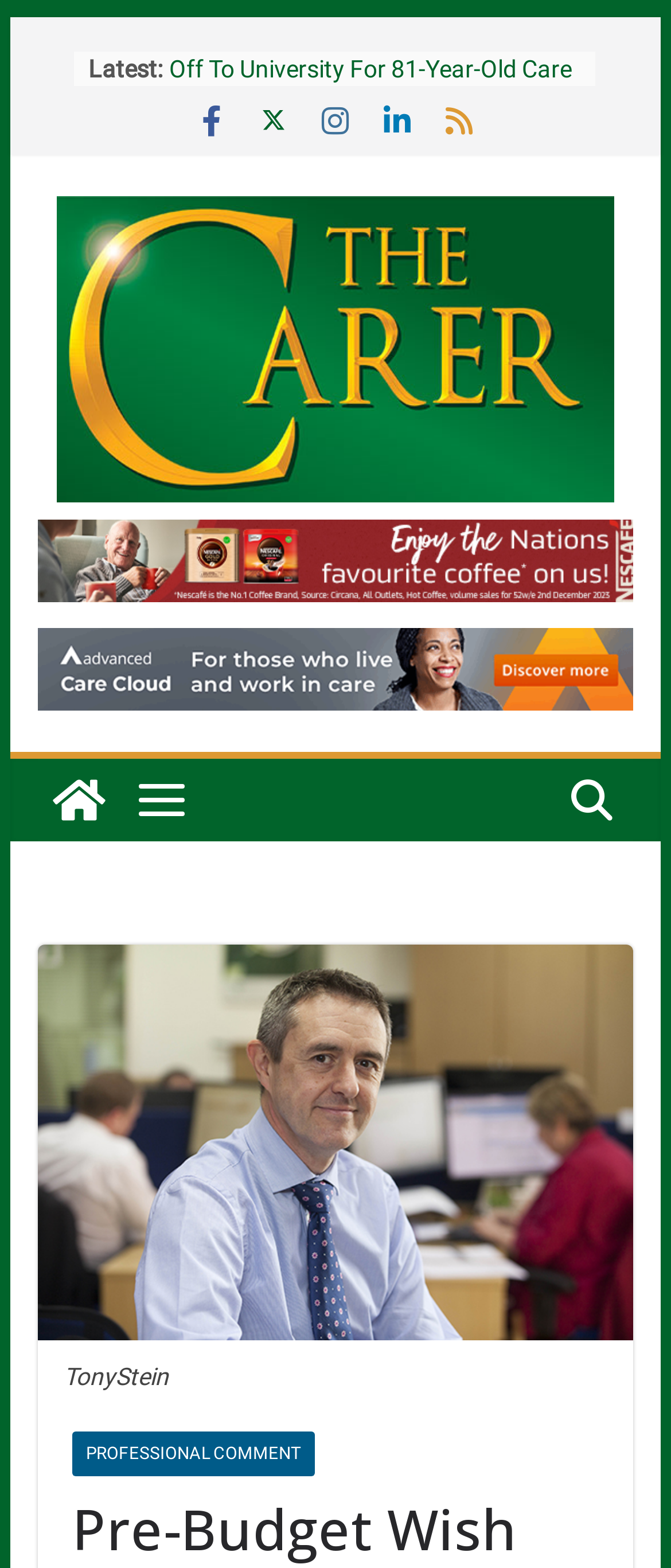Give a short answer using one word or phrase for the question:
What is the logo above the 'The Carer' text?

The Carer Chrome Logo1